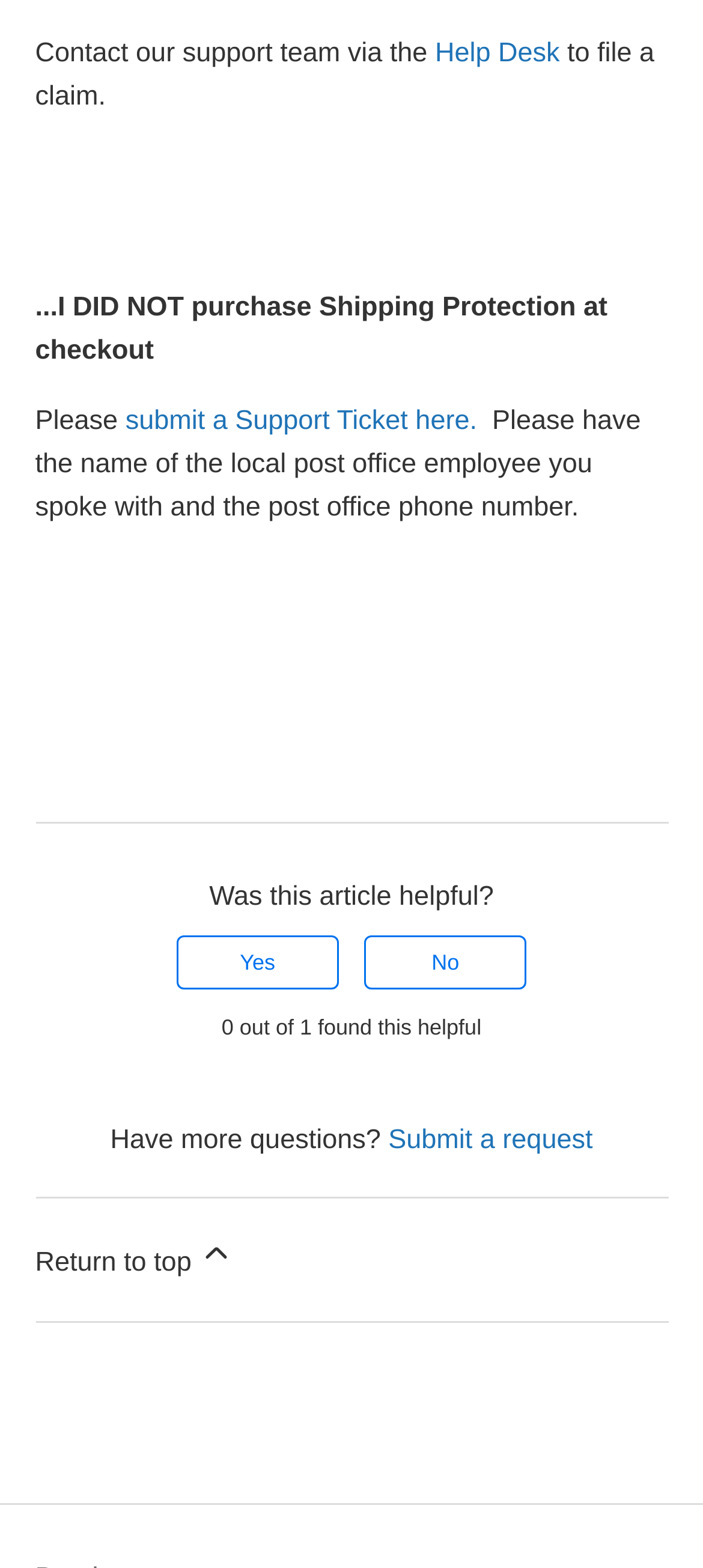Using details from the image, please answer the following question comprehensively:
What is the purpose of the 'Help Desk' link?

The 'Help Desk' link is located at the top of the page, and its surrounding text suggests that it can be used to contact the support team to file a claim, implying that it is a resource for users to get help with their issues.